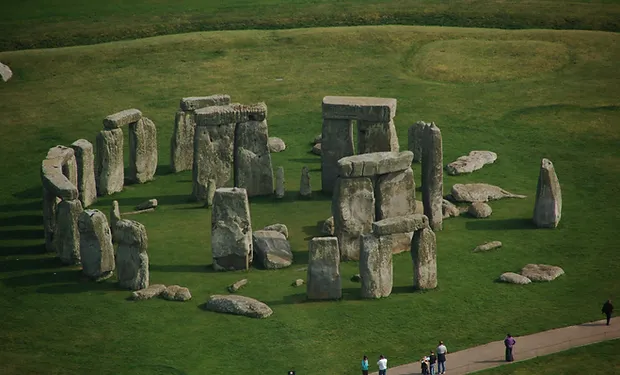Detail the scene shown in the image extensively.

The image showcases a breathtaking aerial view of Stonehenge, the iconic prehistoric monument located in Wiltshire, England. This famous site is characterized by its distinct circular arrangement of towering stone monoliths, which have stood the test of time for centuries. The lush green landscape surrounding the stones adds a vibrant touch to the scene, contrasting with the rugged, ancient stones prominently positioned in the center. Visitors can be seen walking along a pathway near the site, providing a sense of scale and a glimpse into the enduring fascination this historical landmark inspires. Stonehenge is not only a significant archaeological site but also a symbol of cultural heritage, drawing attention for its mysterious origins and astronomical alignments.